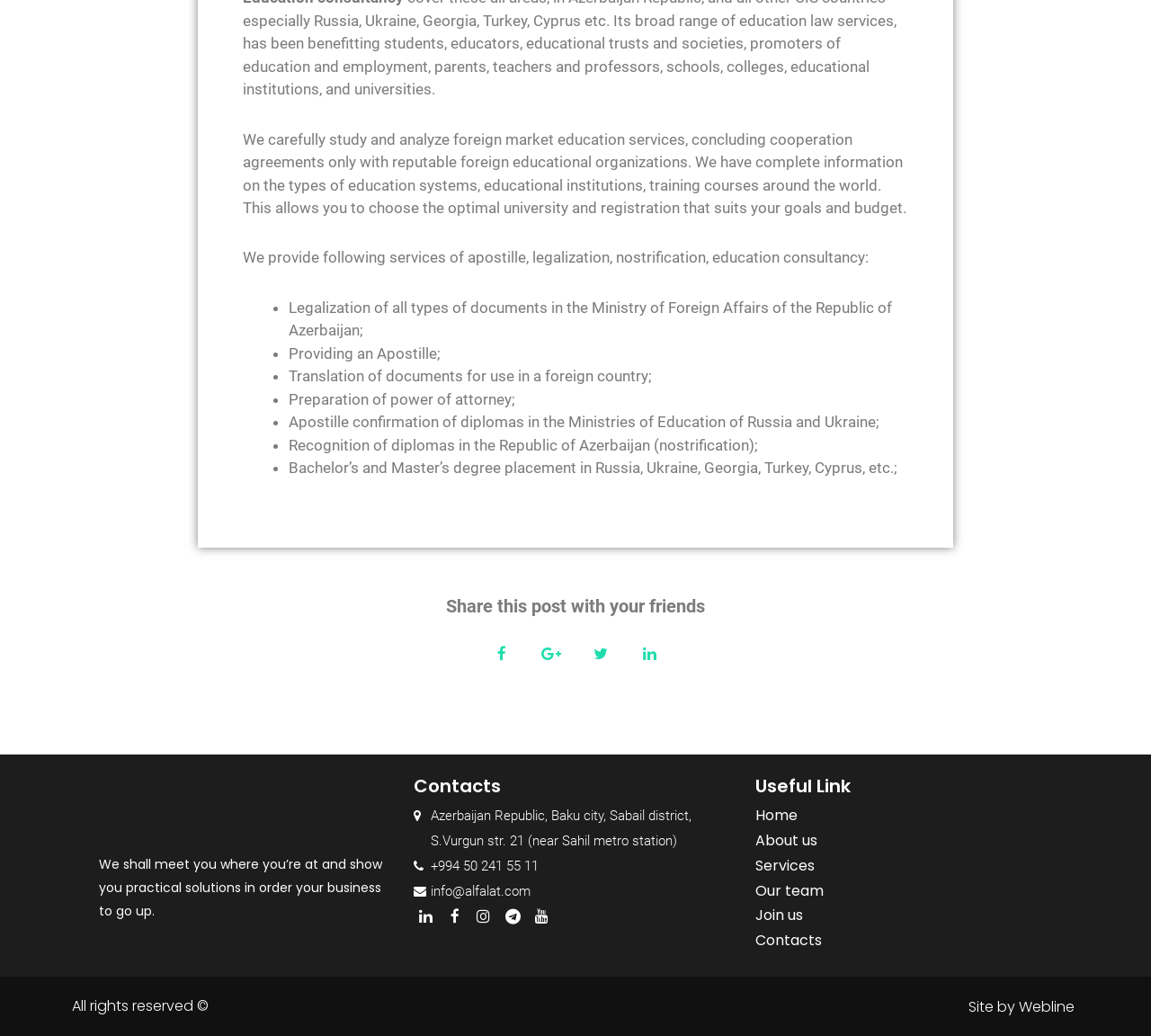What services does the company provide?
Analyze the screenshot and provide a detailed answer to the question.

The company provides various services including apostille, legalization, nostrification, and education consultancy, as mentioned in the text 'We provide following services of apostille, legalization, nostrification, education consultancy:'